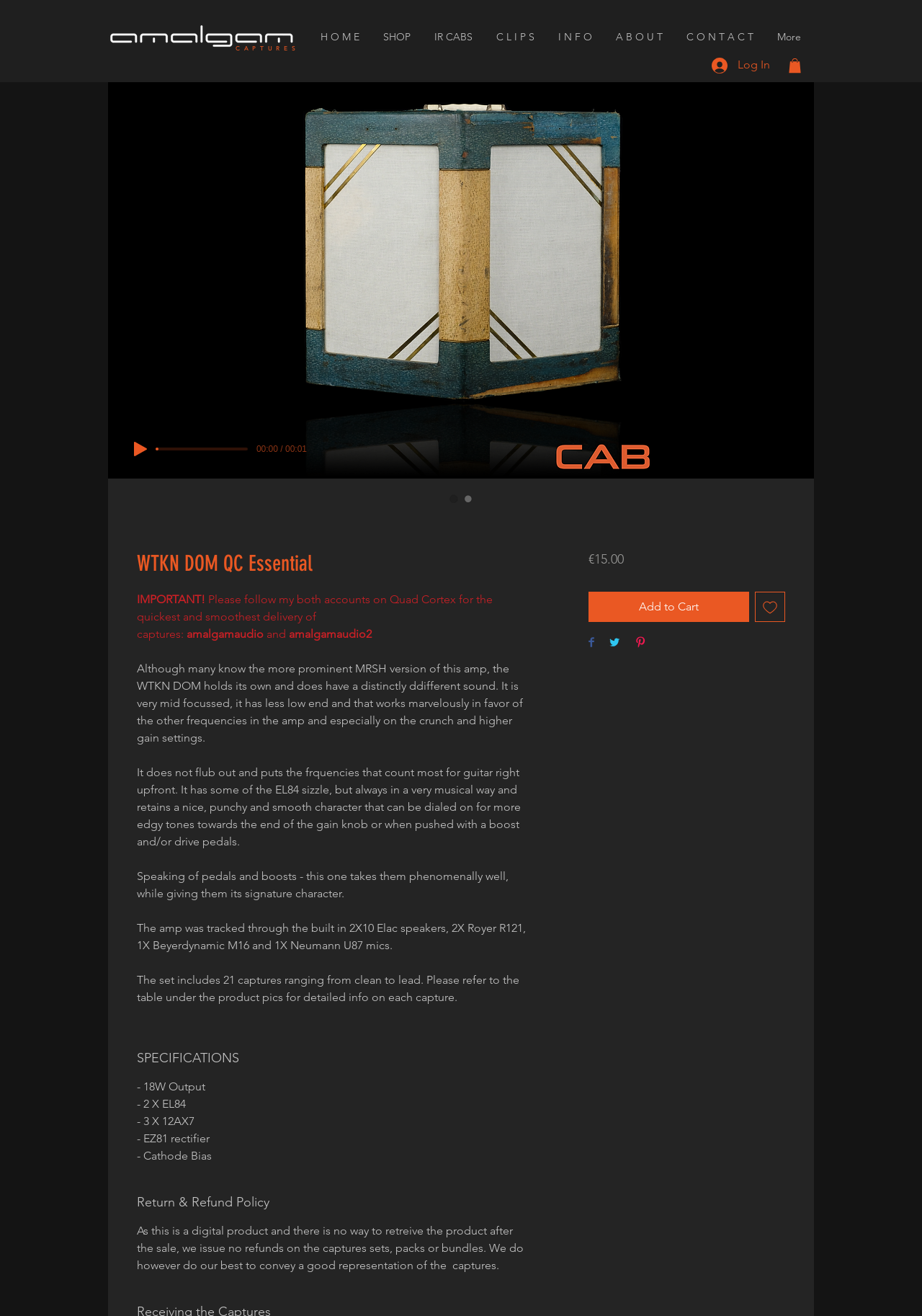How many navigation links are there?
Please analyze the image and answer the question with as much detail as possible.

There are 8 navigation links on the webpage, which are 'HOME', 'SHOP', 'IR CABS', 'CLIPS', 'INFO', 'ABOUT', 'CONTACT', and 'MORE'.